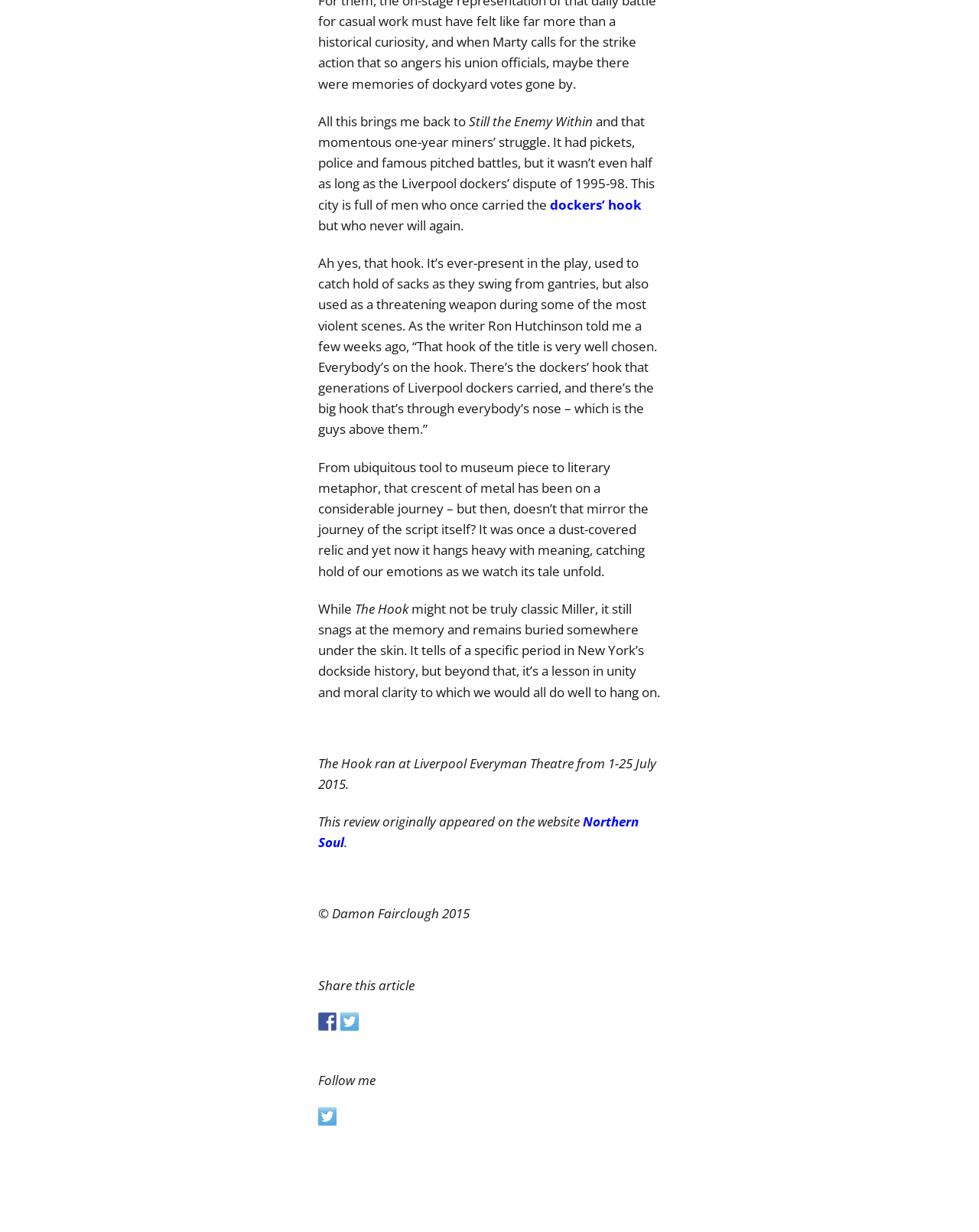Determine the bounding box coordinates of the clickable element to achieve the following action: 'Read the original review on Northern Soul'. Provide the coordinates as four float values between 0 and 1, formatted as [left, top, right, bottom].

[0.325, 0.66, 0.652, 0.691]